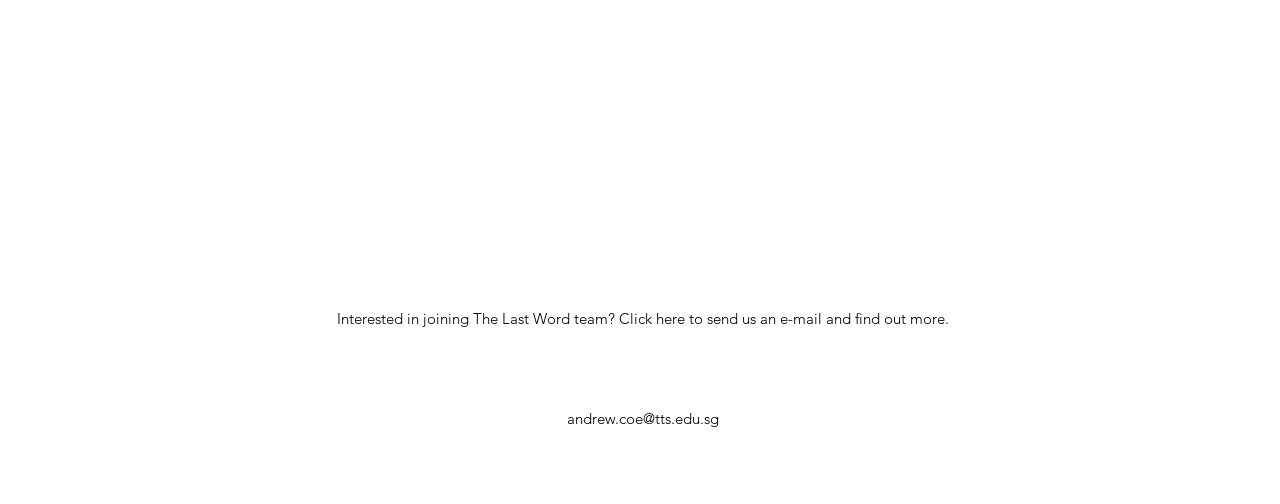What is the name of the writer?
Please give a detailed and elaborate answer to the question based on the image.

The answer can be found in the heading element at the top of the webpage, which reads 'SHASHANK'. This is likely the name of the writer.